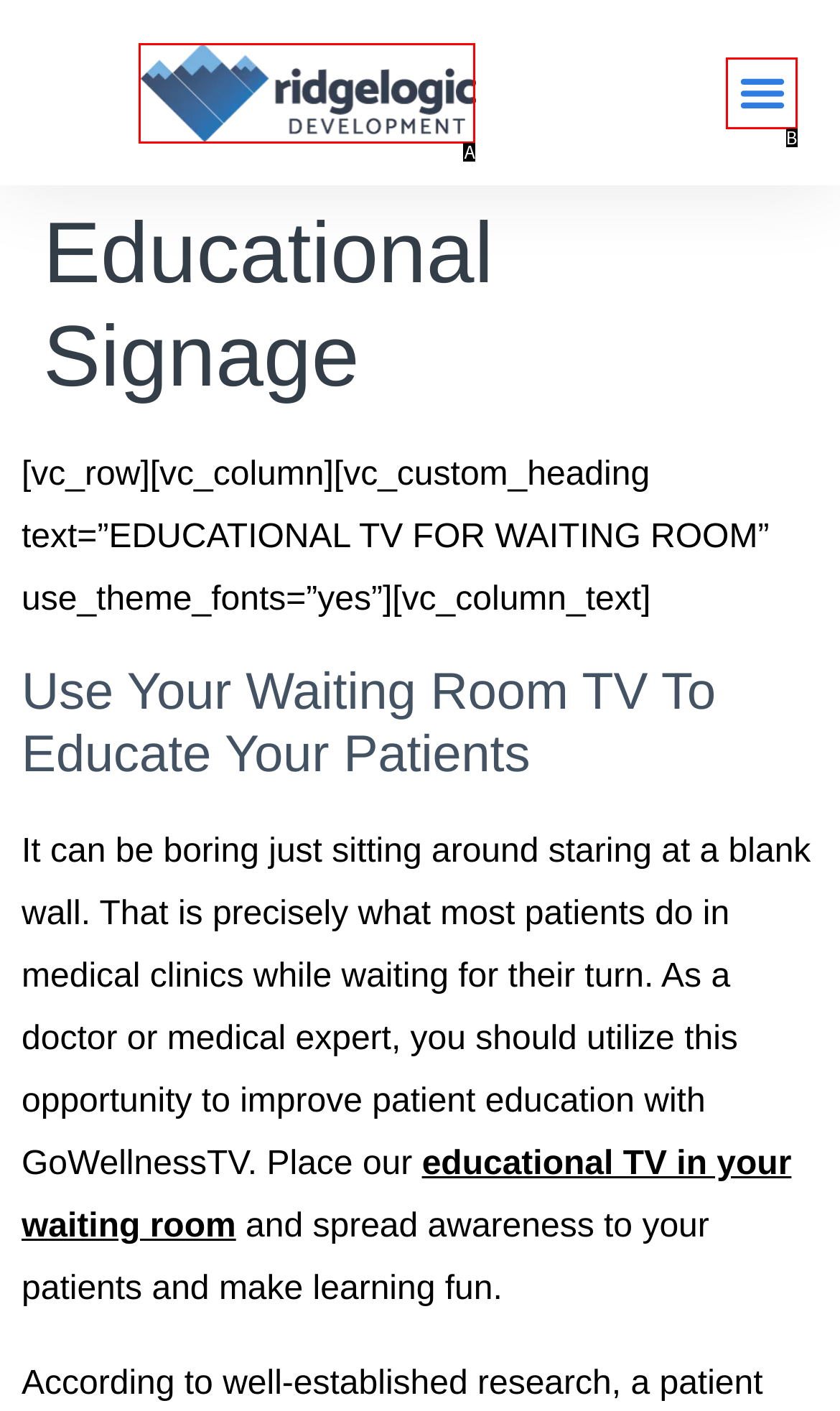Select the HTML element that corresponds to the description: alt="Ridgelogic Development". Answer with the letter of the matching option directly from the choices given.

A